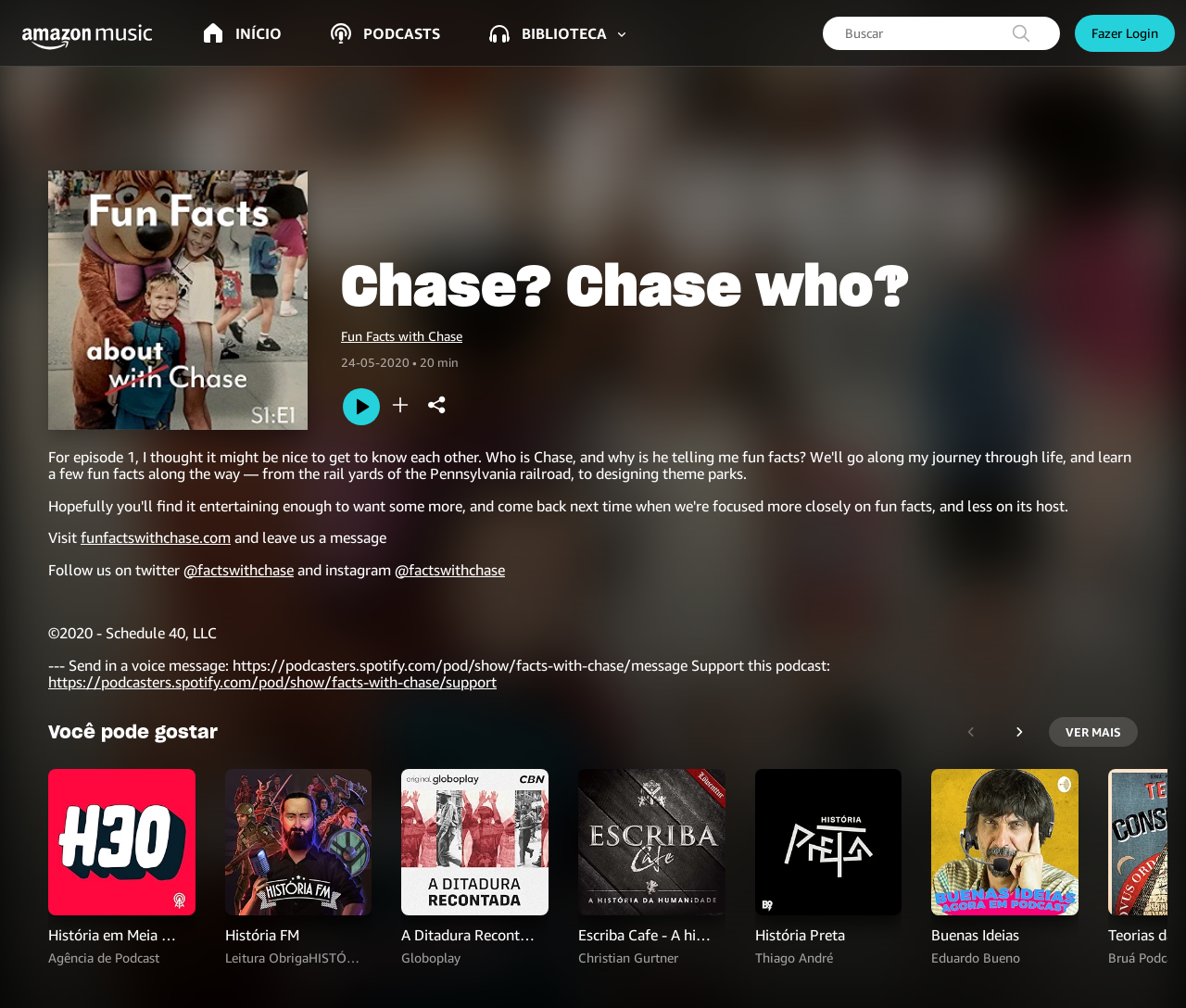What is the name of the social media platform that users can follow?
Your answer should be a single word or phrase derived from the screenshot.

Twitter